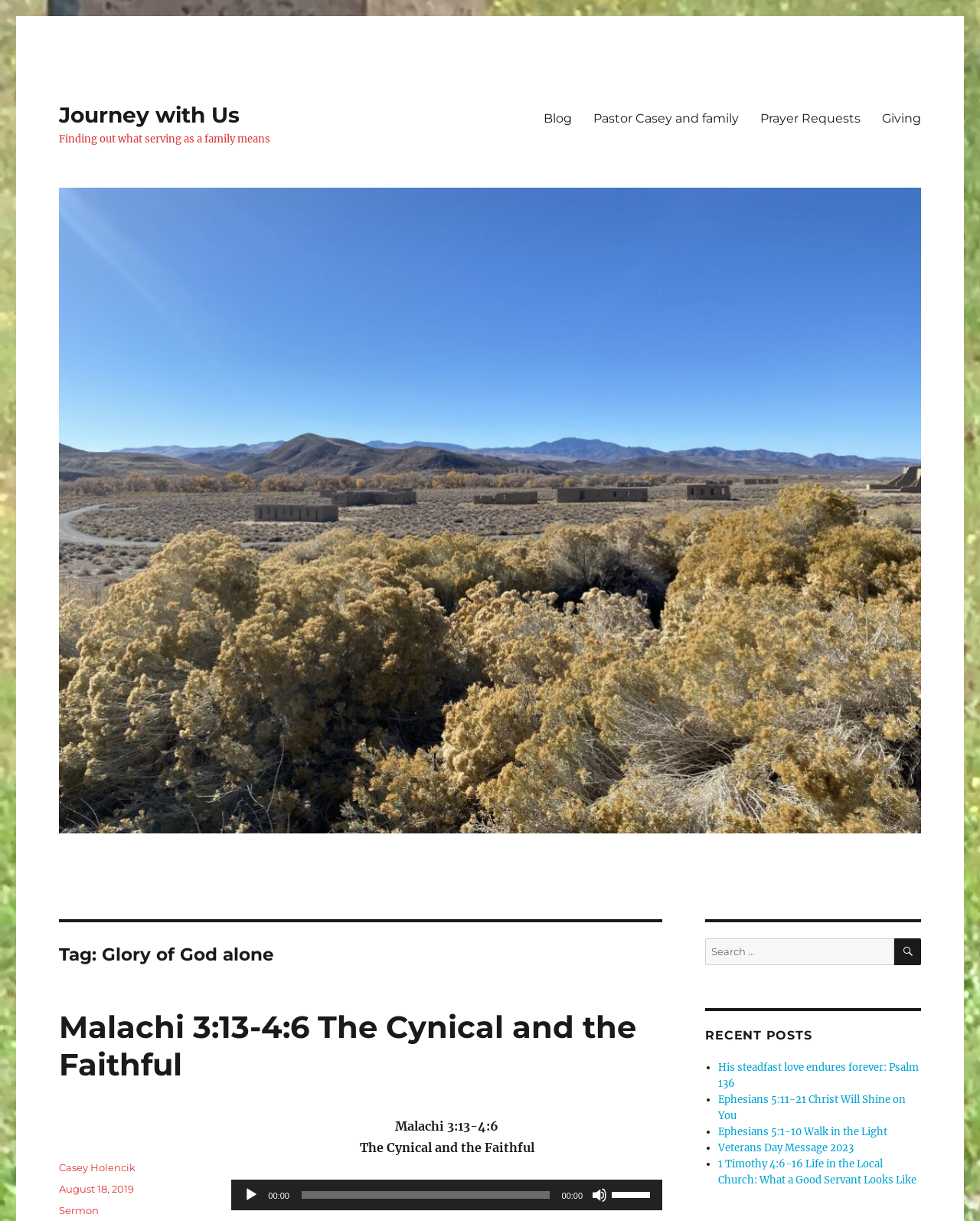Detail the various sections and features present on the webpage.

This webpage appears to be a blog or a website for a church or religious organization. At the top, there is a prominent link "Journey with Us" with a corresponding image, which suggests that this is a call to action or a main theme of the website. Below this, there is a brief description "Finding out what serving as a family means".

The primary navigation menu is located on the top right, with links to "Blog", "Pastor Casey and family", "Prayer Requests", and "Giving". 

The main content of the page is a blog post titled "Malachi 3:13-4:6 The Cynical and the Faithful", which includes an audio player with controls to play, pause, and adjust the volume. The post also includes information about the author, Casey Holencik, and the date it was posted, August 18, 2019.

On the right side of the page, there is a search bar with a search button, and below it, a section titled "RECENT POSTS" that lists several recent blog posts with links to each one.

Overall, the webpage appears to be a blog or website for a church or religious organization, with a focus on sharing sermons, blog posts, and other resources with its audience.